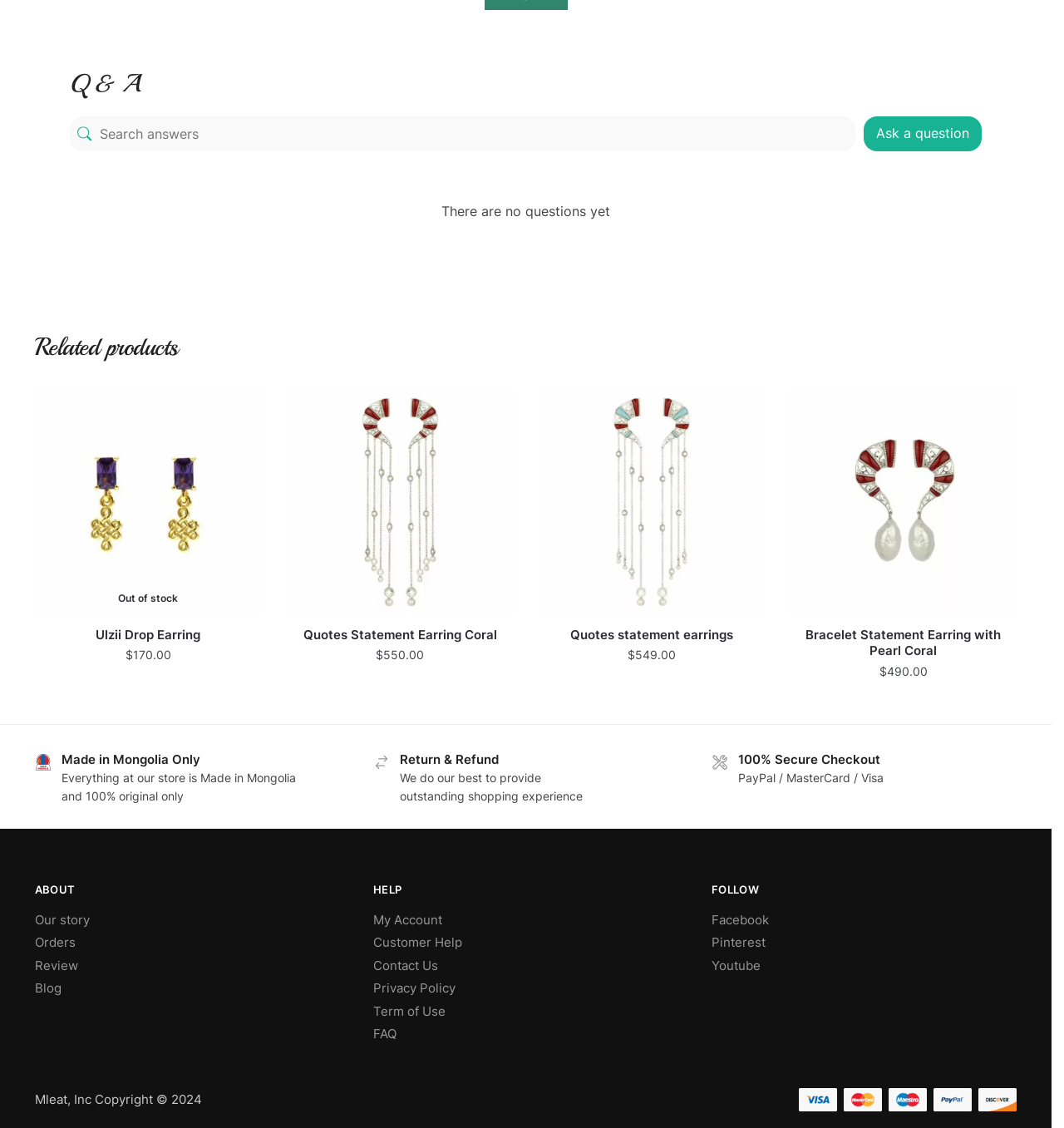What is the main purpose of this webpage?
Please use the image to provide a one-word or short phrase answer.

E-commerce